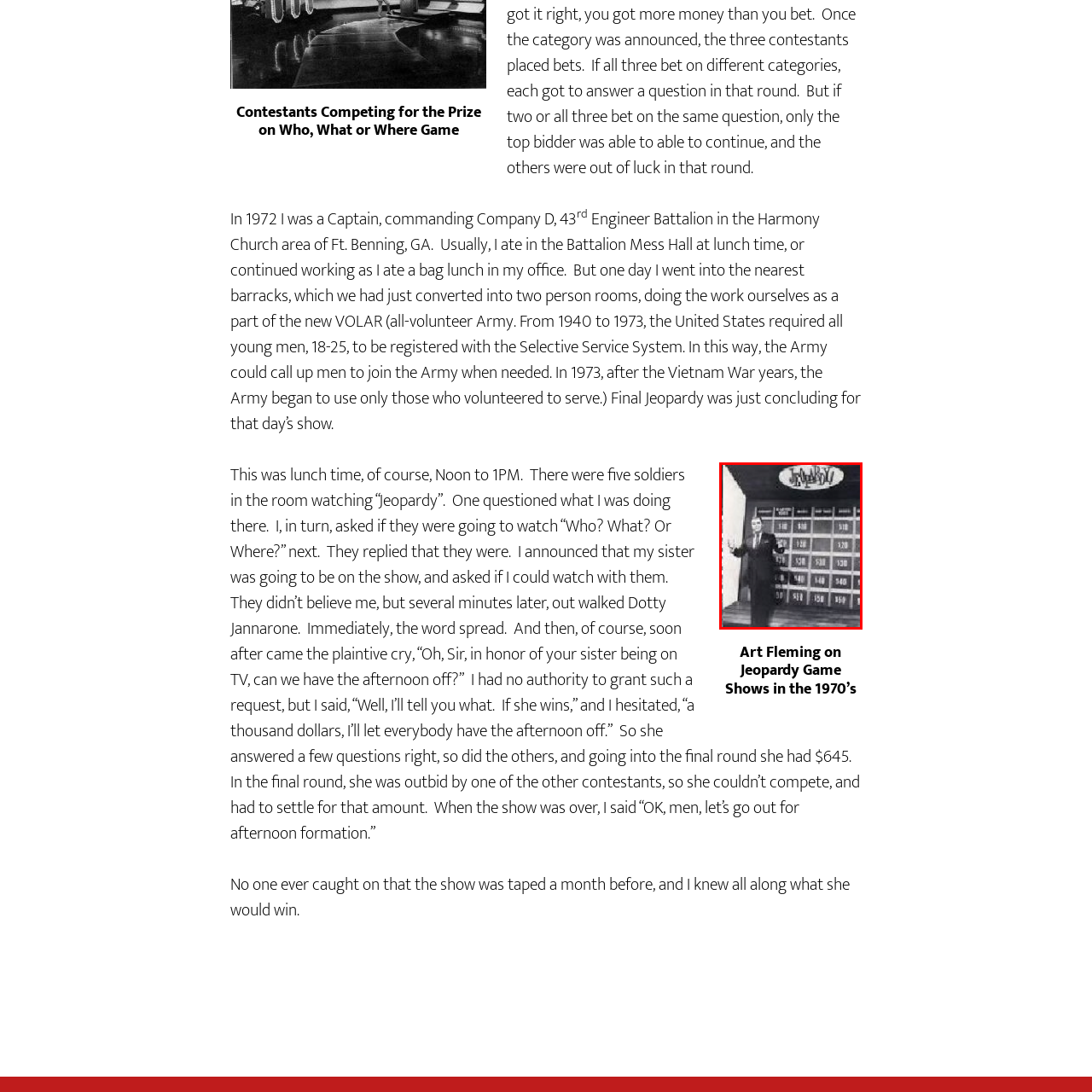Please analyze the portion of the image highlighted by the red bounding box and respond to the following question with a detailed explanation based on what you see: What is the name of the game show?

The image shows a familiar game board with various categories and point values, which are essential elements of the game show's format. The setting, complete with the distinctive 'Jeopardy!' logo overhead, evokes nostalgia for fans of the show and highlights its historical significance in American pop culture.